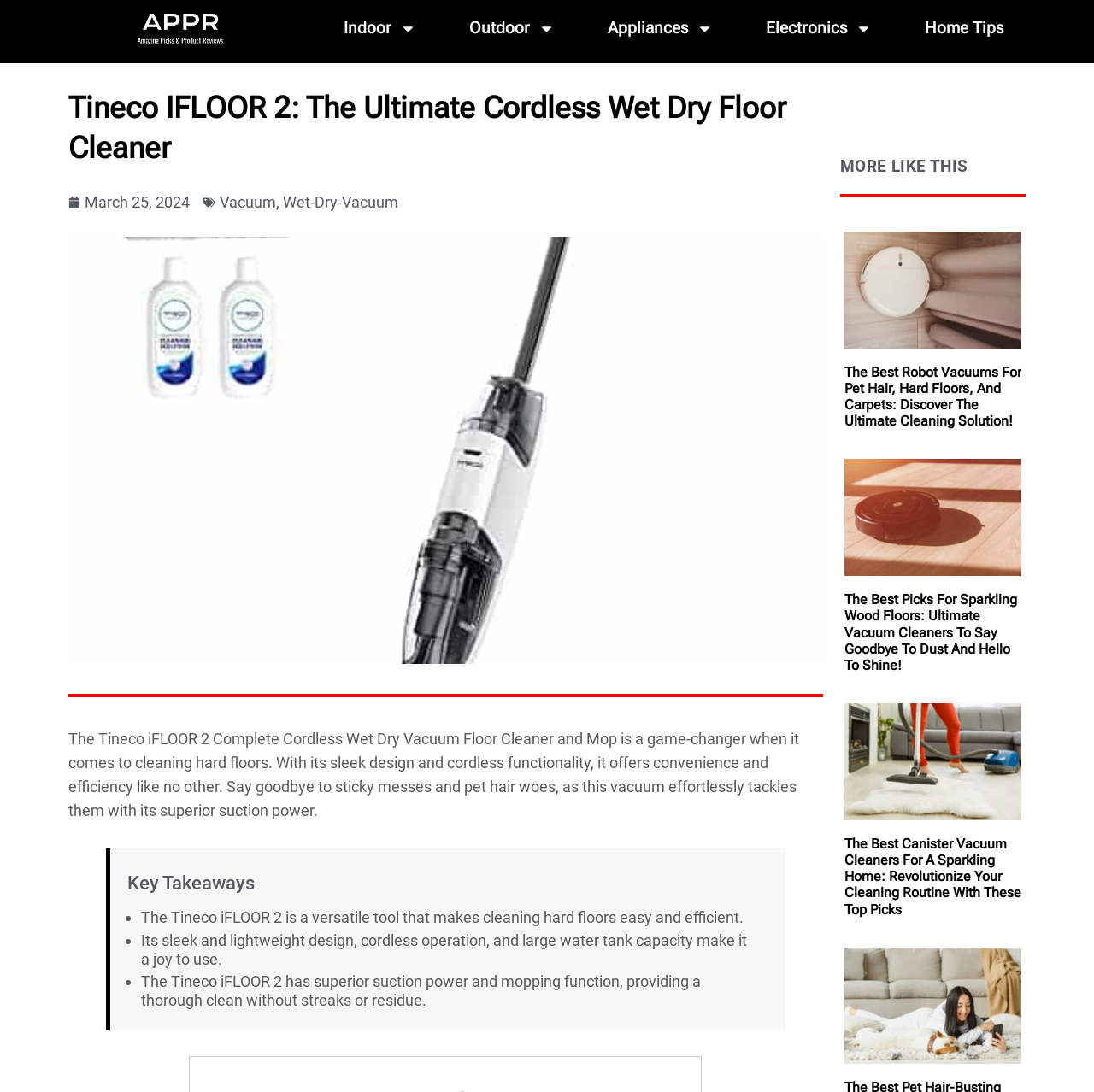Can you provide the bounding box coordinates for the element that should be clicked to implement the instruction: "visit onetrust.com"?

None